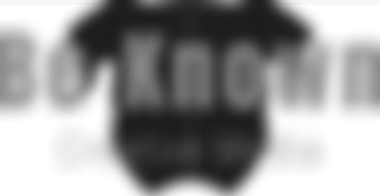What is the tagline of Be Known?
Please answer the question with a single word or phrase, referencing the image.

Creative Media